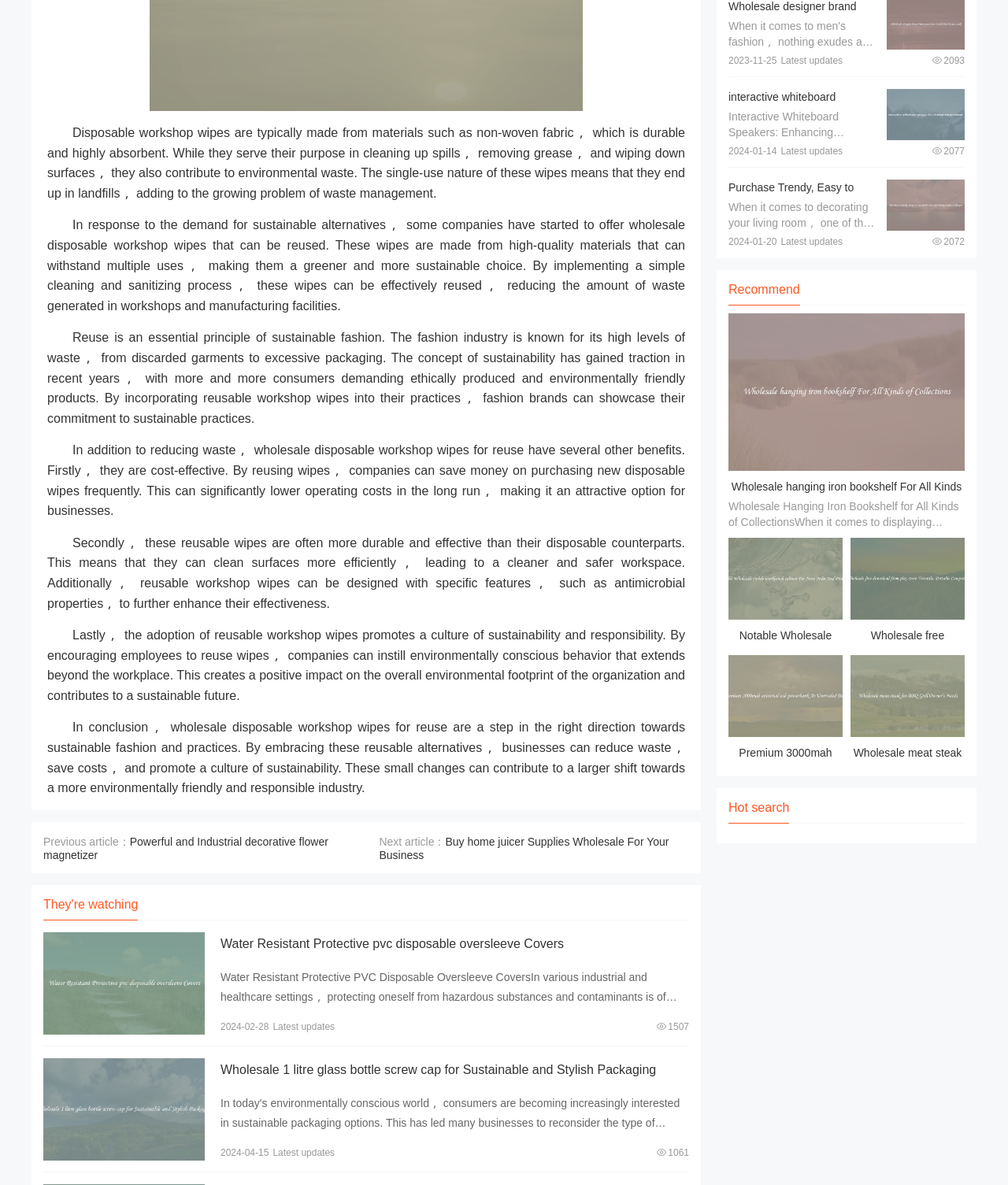Given the description of the UI element: "View details", predict the bounding box coordinates in the form of [left, top, right, bottom], with each value being a float between 0 and 1.

[0.043, 0.893, 0.203, 0.979]